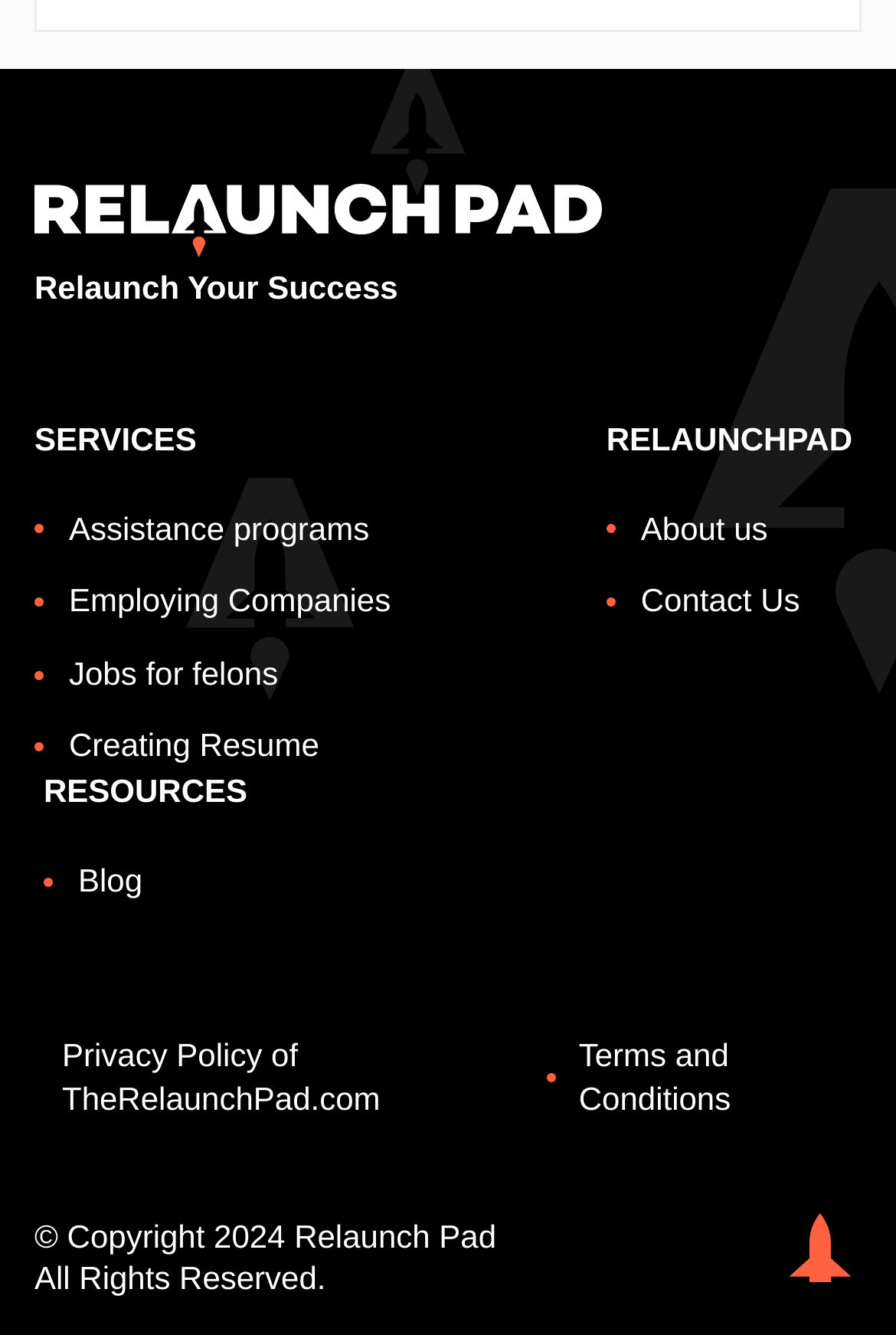Find the bounding box coordinates for the area that should be clicked to accomplish the instruction: "Read About us".

[0.715, 0.382, 0.857, 0.409]